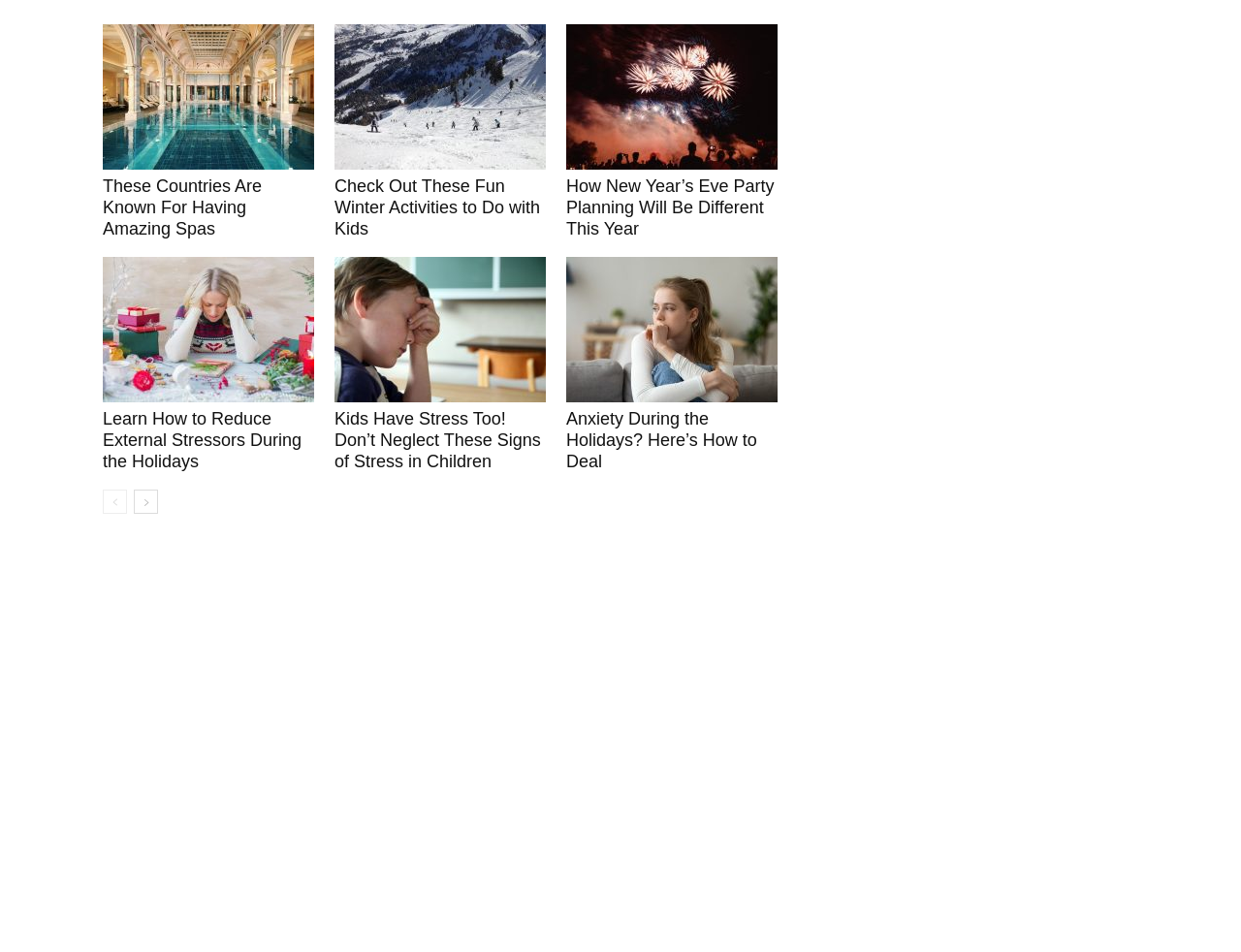What type of content is featured on this webpage?
Based on the screenshot, provide a one-word or short-phrase response.

Lifestyle articles